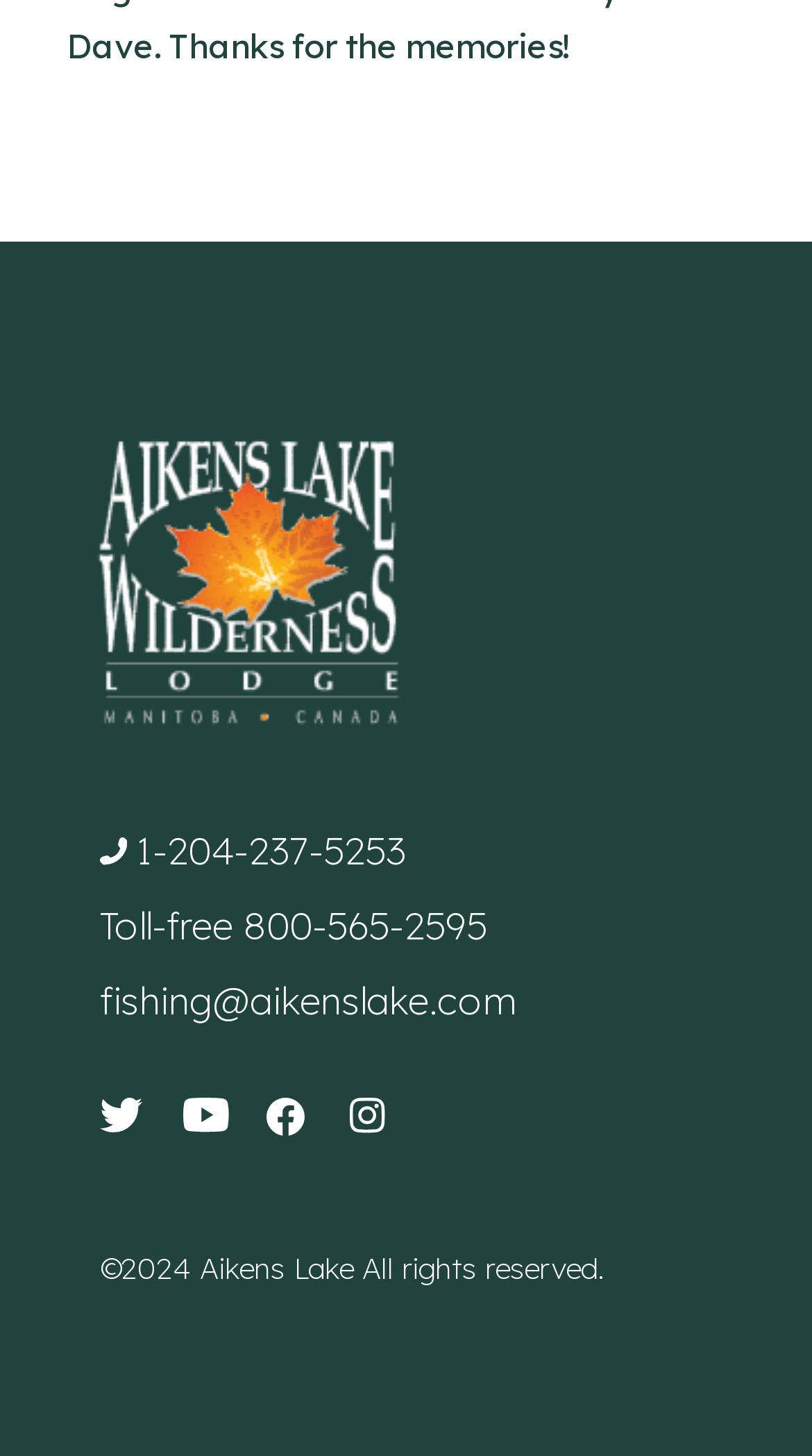What is the email address for fishing?
Using the image, give a concise answer in the form of a single word or short phrase.

fishing@aikenslake.com